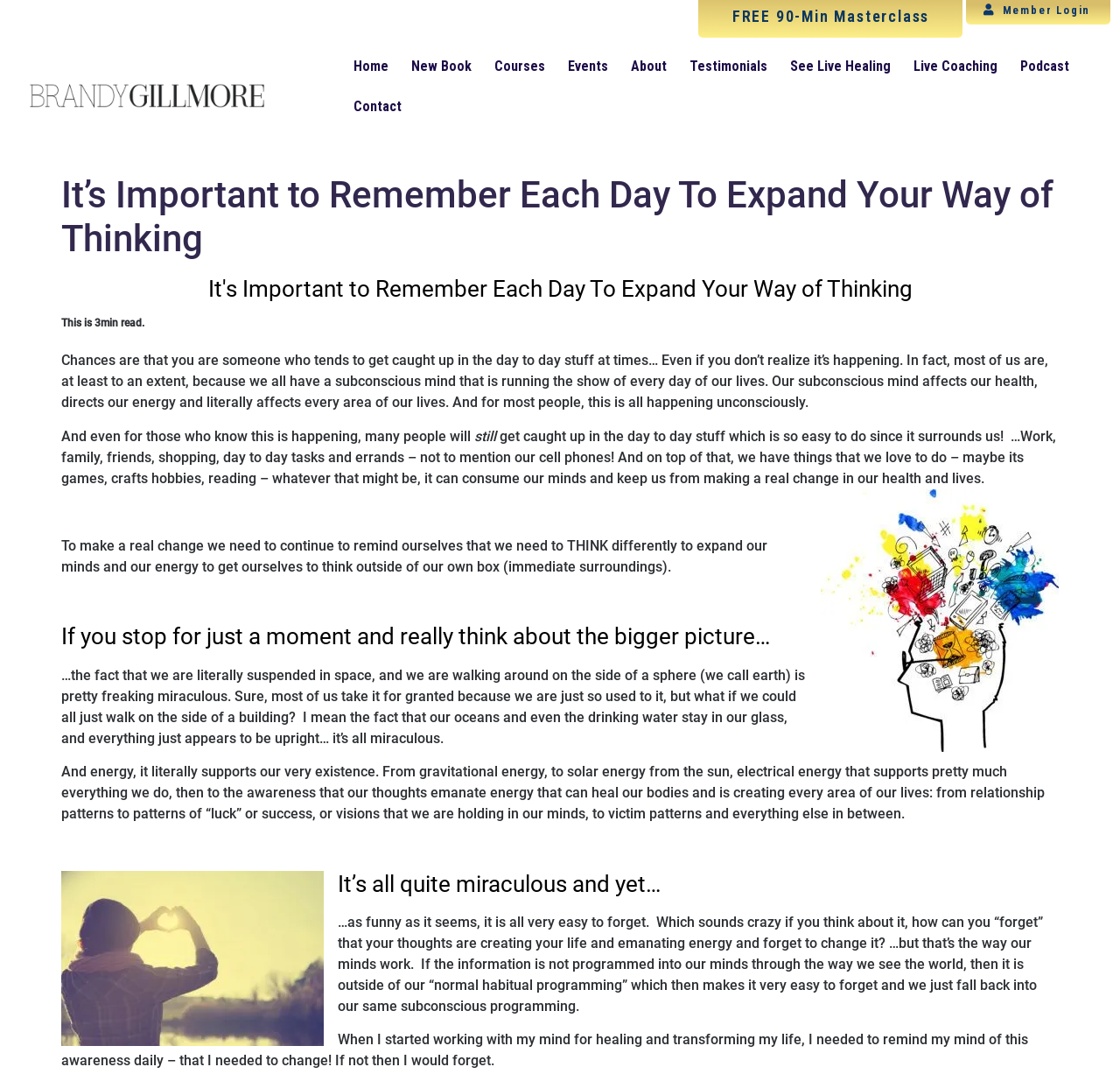Provide the bounding box coordinates for the UI element that is described by this text: "About". The coordinates should be in the form of four float numbers between 0 and 1: [left, top, right, bottom].

[0.553, 0.043, 0.605, 0.081]